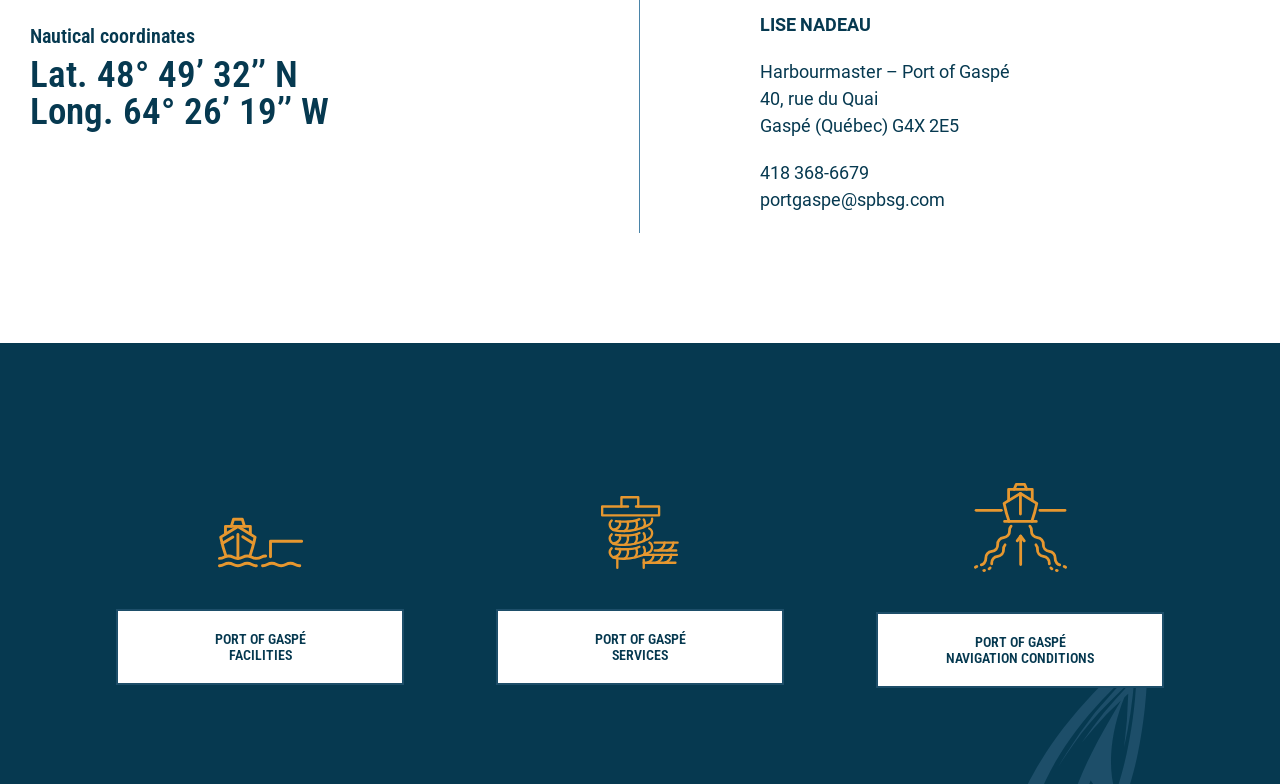Please provide a brief answer to the following inquiry using a single word or phrase:
What is the phone number of the Port of Gaspé?

418 368-6679